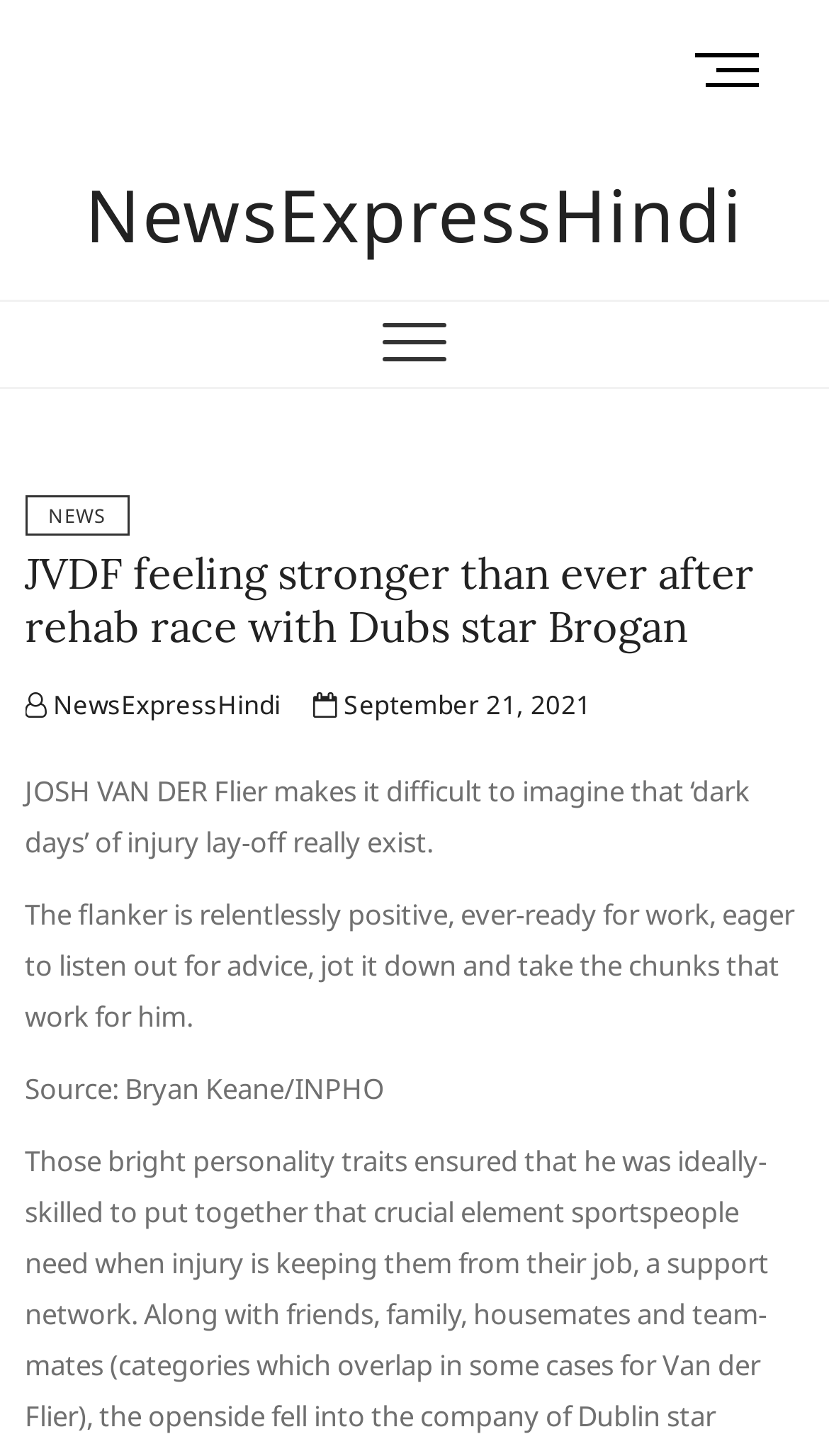Answer the following inquiry with a single word or phrase:
What is the main topic of the article?

JVDF's rehab race